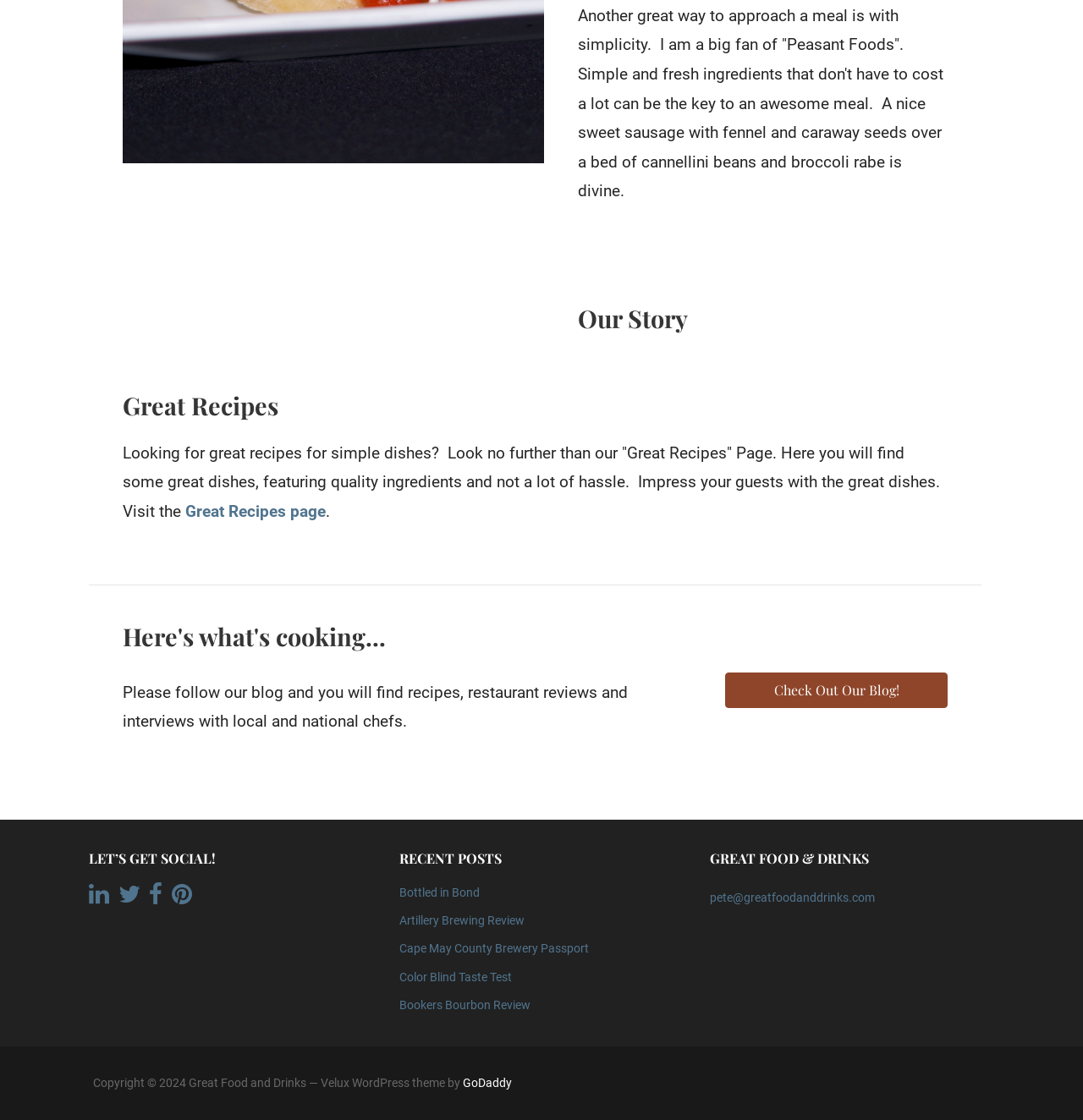Locate the bounding box coordinates of the area where you should click to accomplish the instruction: "Read about our story".

[0.533, 0.269, 0.875, 0.299]